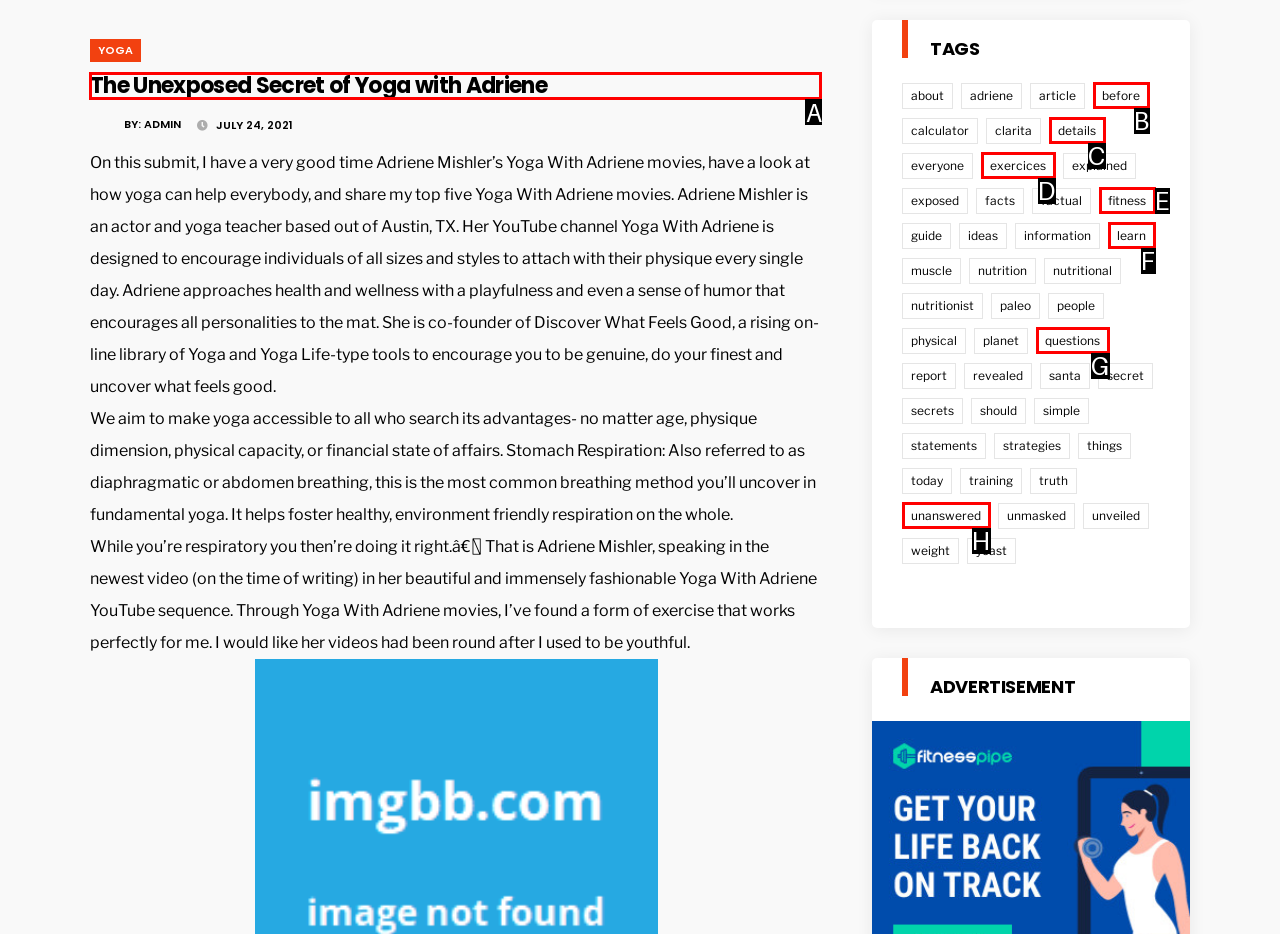Tell me the correct option to click for this task: Learn more about 'yoga with Adriene'
Write down the option's letter from the given choices.

A